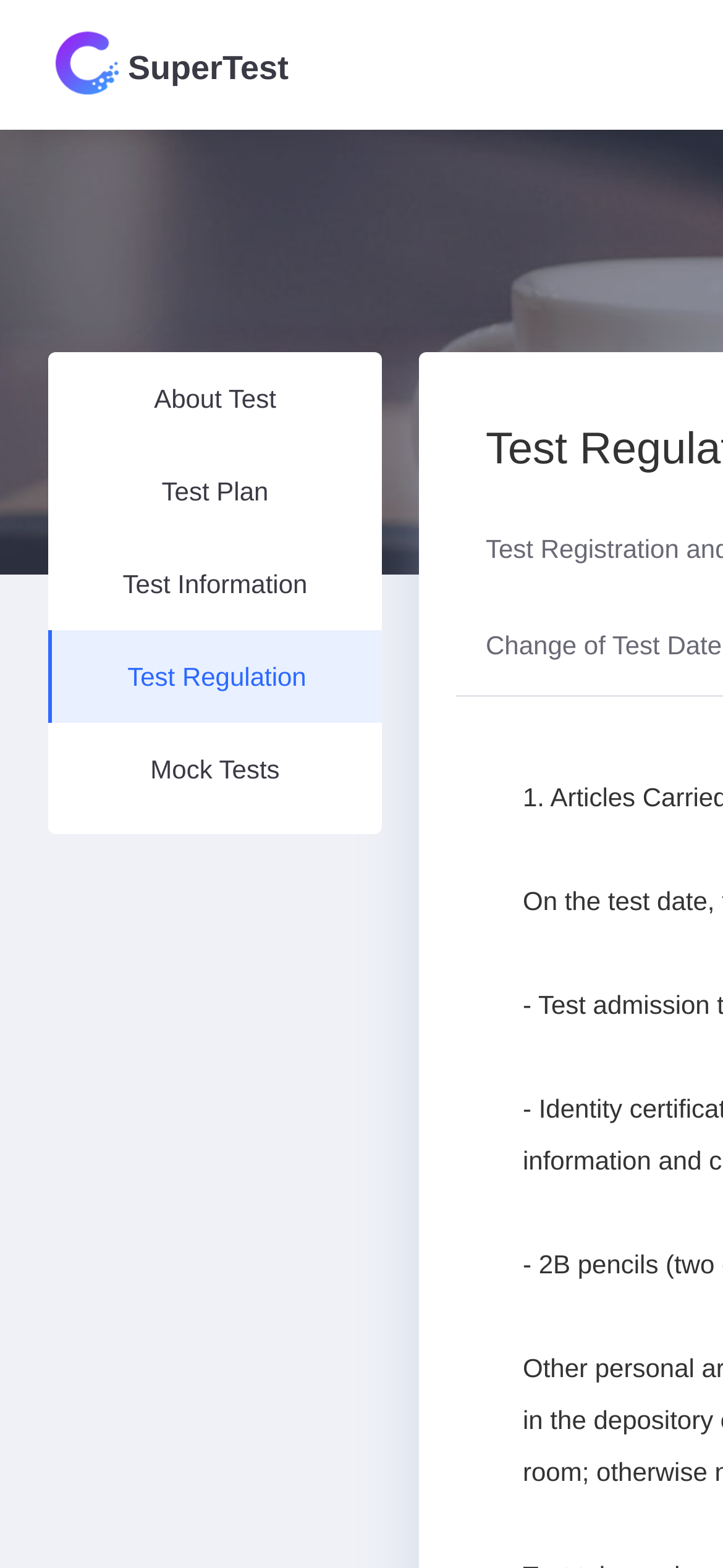Provide the bounding box coordinates, formatted as (top-left x, top-left y, bottom-right x, bottom-right y), with all values being floating point numbers between 0 and 1. Identify the bounding box of the UI element that matches the description: Mock Tests

[0.067, 0.461, 0.528, 0.52]